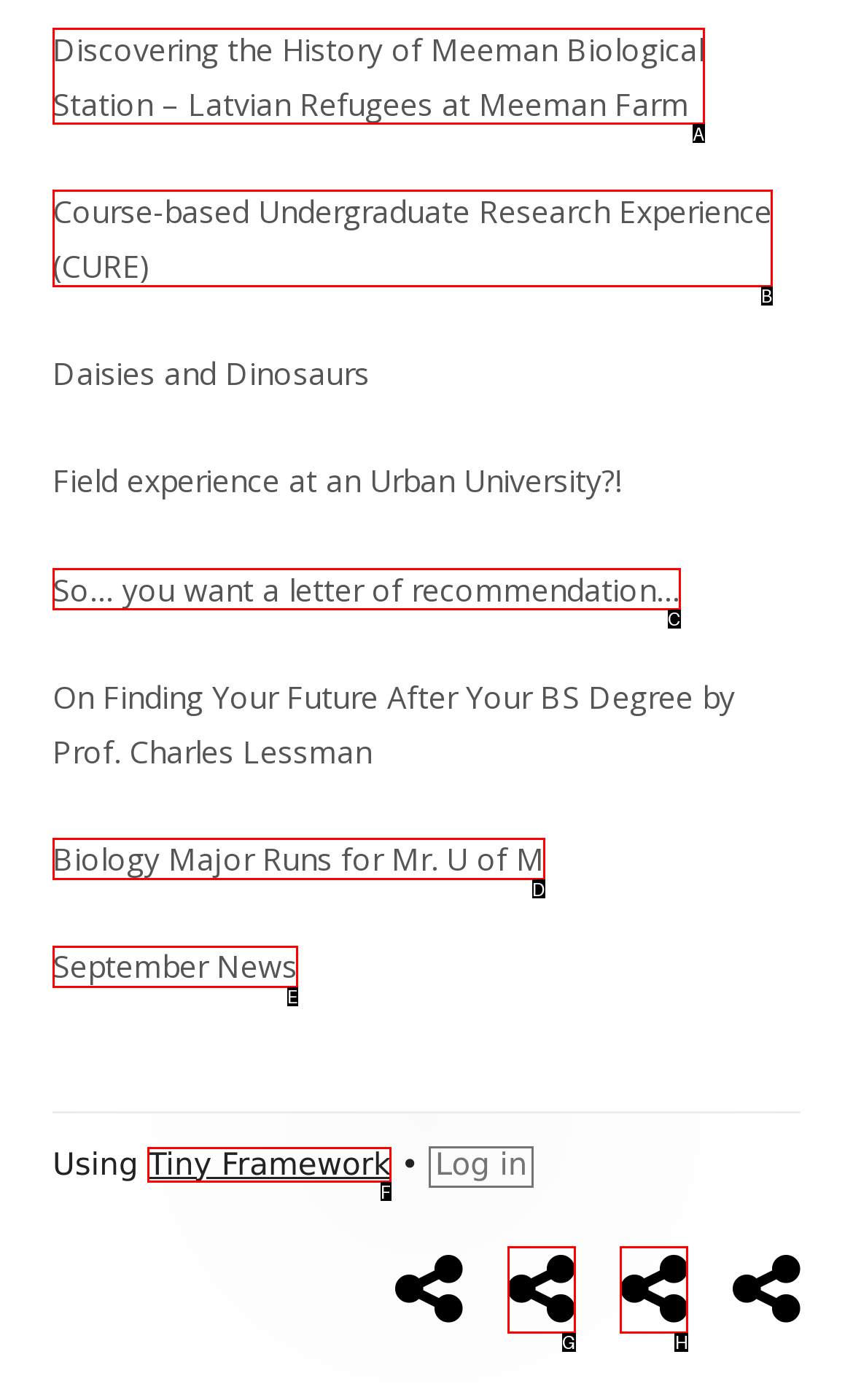Identify the correct UI element to click for this instruction: Click on the link to discover the history of Meeman Biological Station
Respond with the appropriate option's letter from the provided choices directly.

A